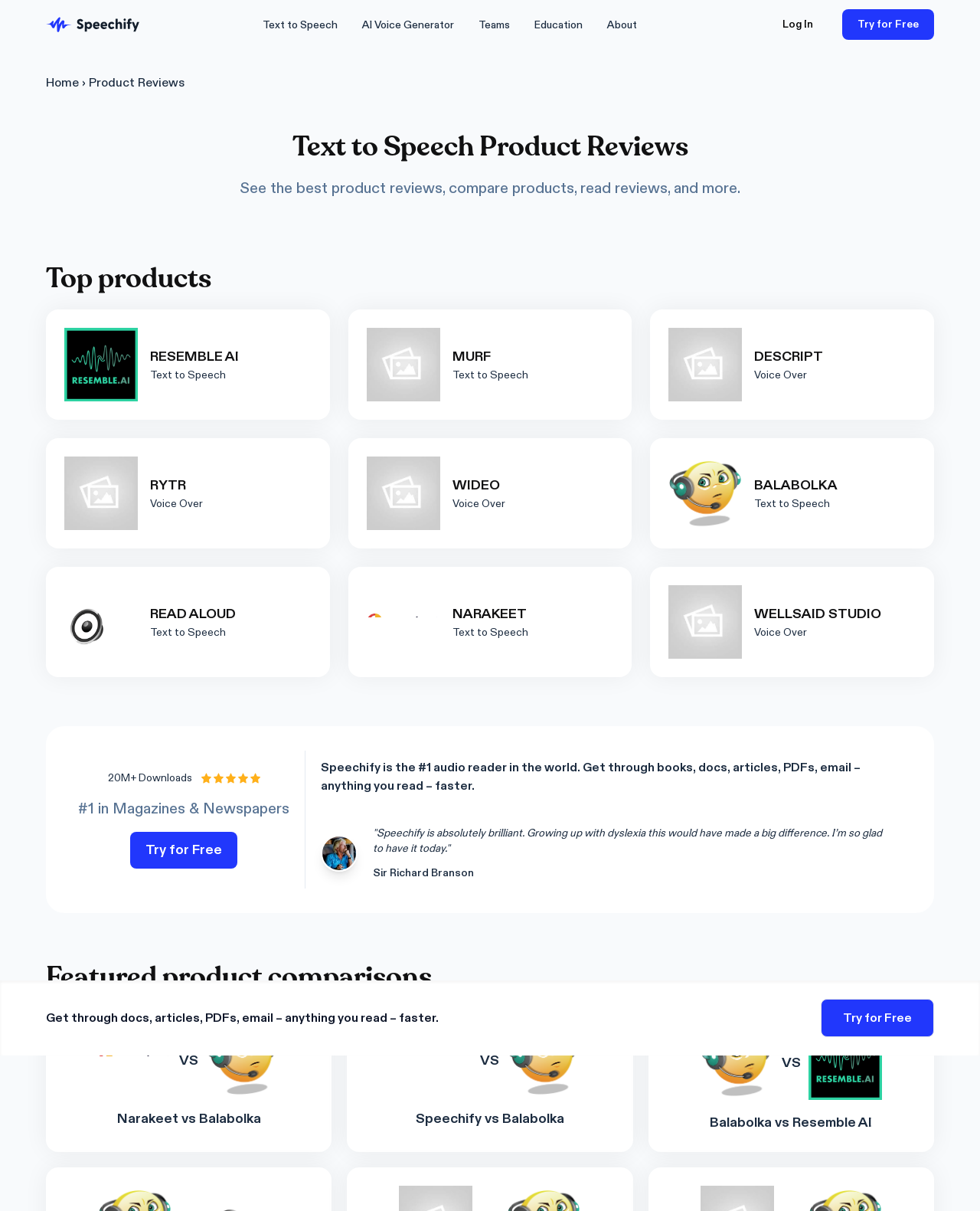Identify and extract the main heading of the webpage.

Text to Speech Product Reviews